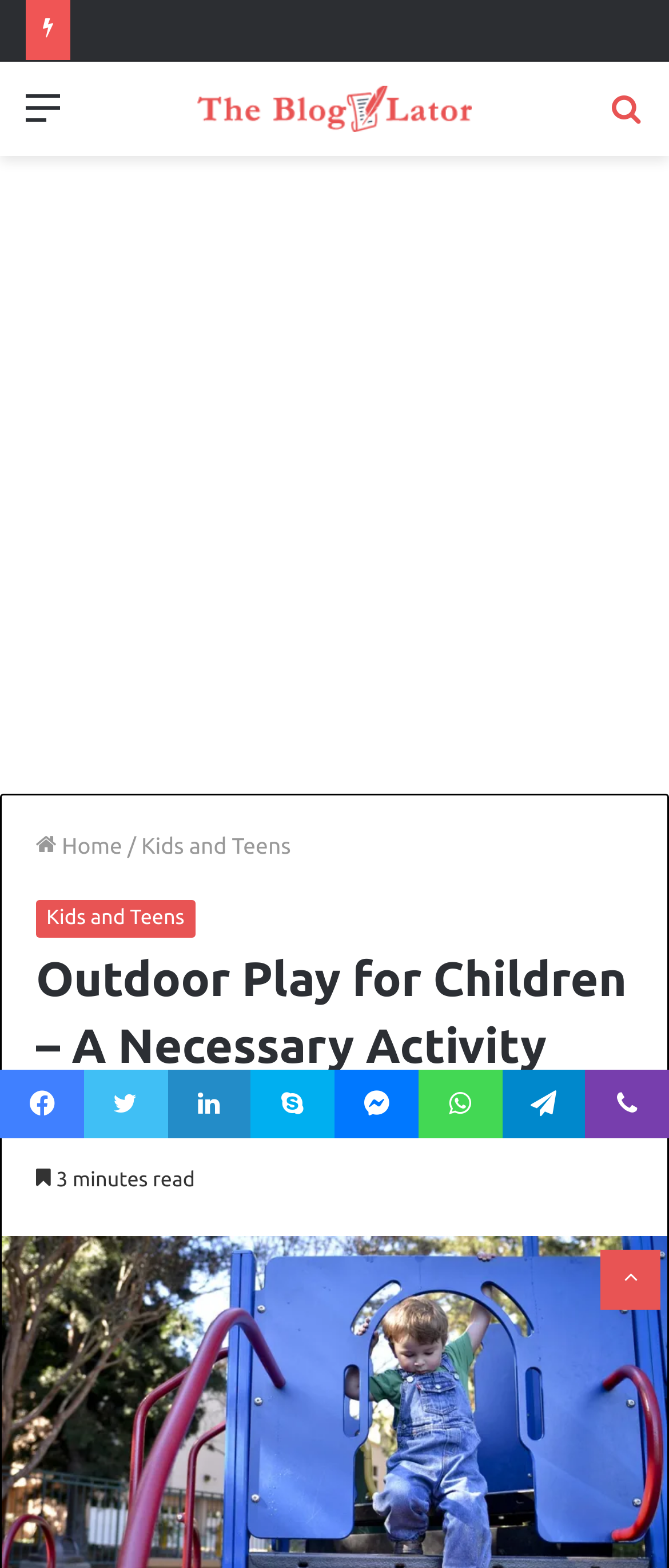Please find the bounding box coordinates of the element that must be clicked to perform the given instruction: "Search for something". The coordinates should be four float numbers from 0 to 1, i.e., [left, top, right, bottom].

[0.91, 0.053, 0.962, 0.102]